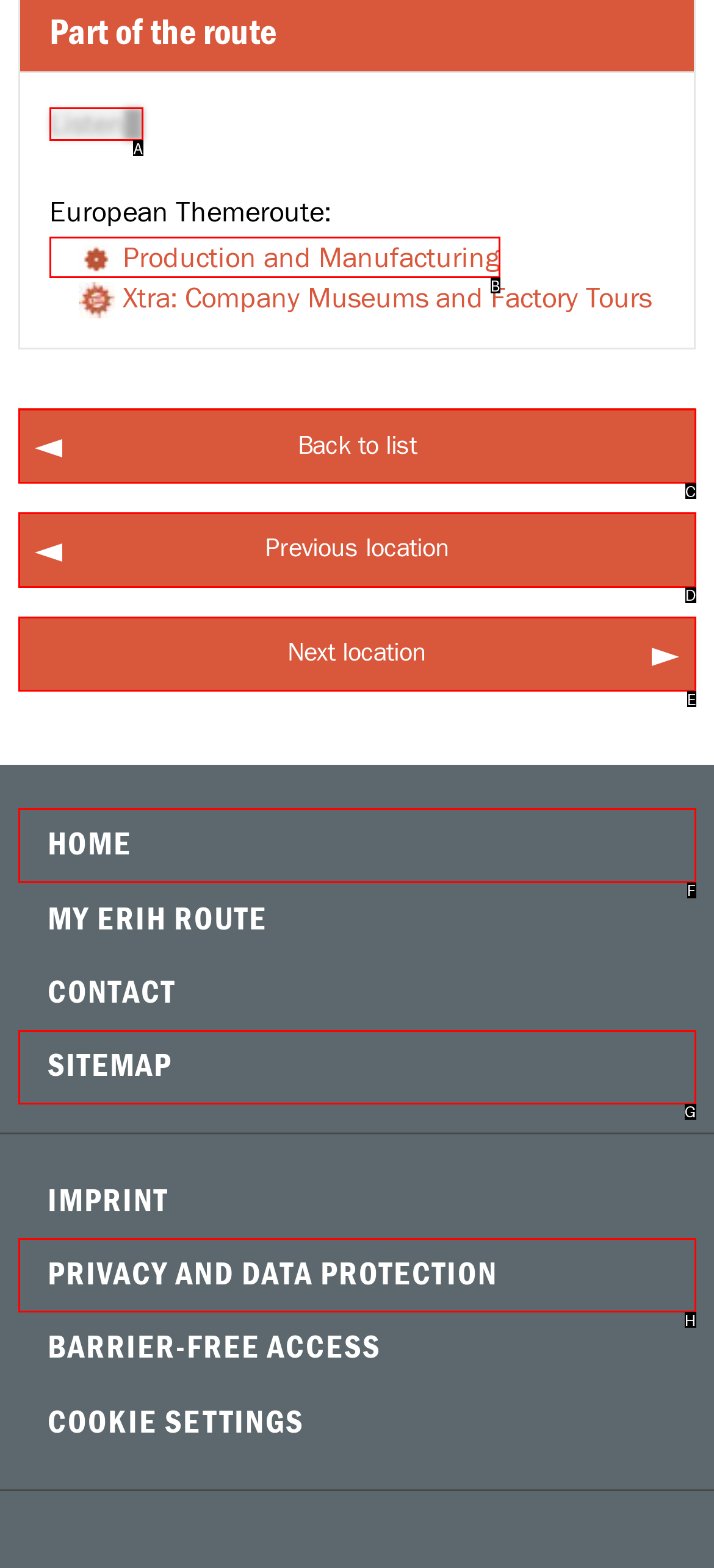Select the HTML element that corresponds to the description: Jobs
Reply with the letter of the correct option from the given choices.

None